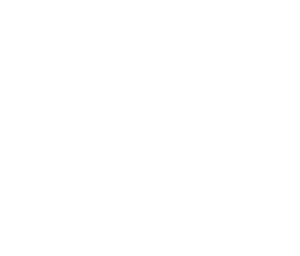Describe the image with as much detail as possible.

This image is associated with the "Animal Shelter Simulator," a mobile game that allows players to engage in managing a virtual animal shelter. The game is available for download as a MOD APK, version 1.198, which provides features like unlimited money and gems, enhancing gameplay experience. The image likely serves as a visual representation or thumbnail related to the game's download section, highlighting its graphics or iconic elements. Additionally, the game is developed by Digital Melody Games, and it falls under the simulation genre. As of February 16, 2024, the game has a rating of 2.3 out of 5, with over 500,000 downloads on the Google Play Store.